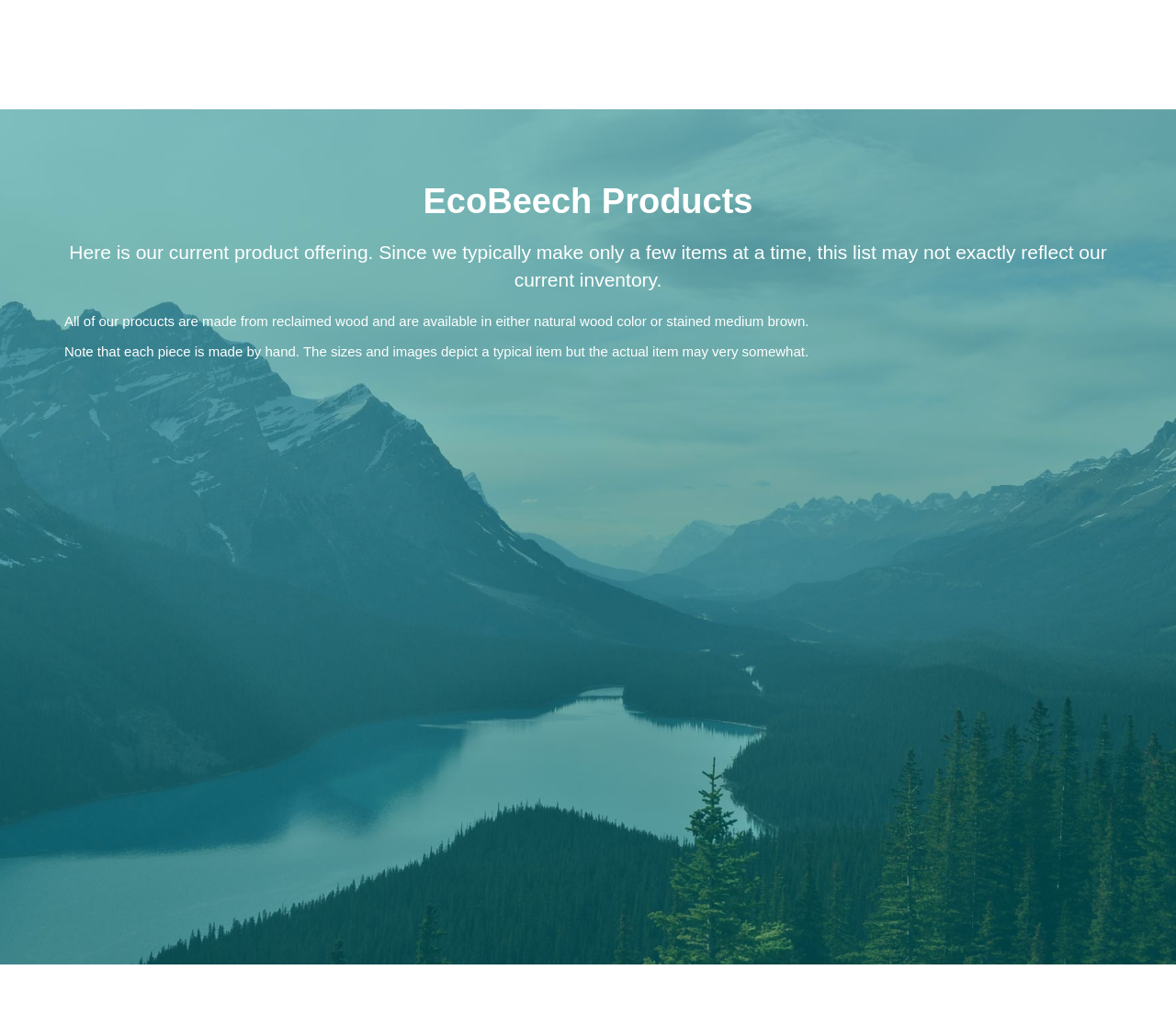Find the bounding box coordinates for the HTML element described as: "Oak Block Ring". The coordinates should consist of four float values between 0 and 1, i.e., [left, top, right, bottom].

[0.055, 0.606, 0.26, 0.641]